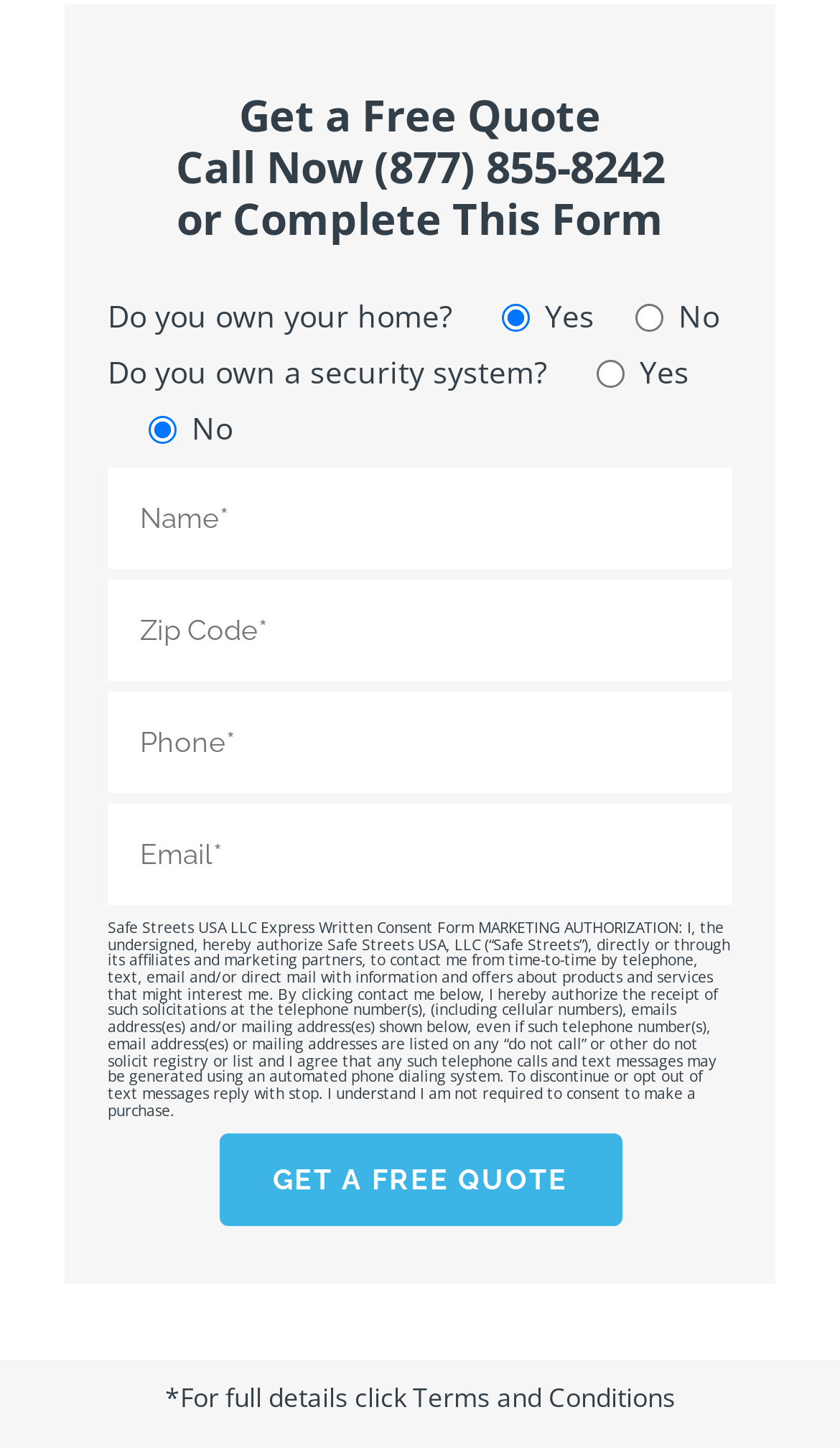Determine the bounding box for the described HTML element: "497". Ensure the coordinates are four float numbers between 0 and 1 in the format [left, top, right, bottom].

None